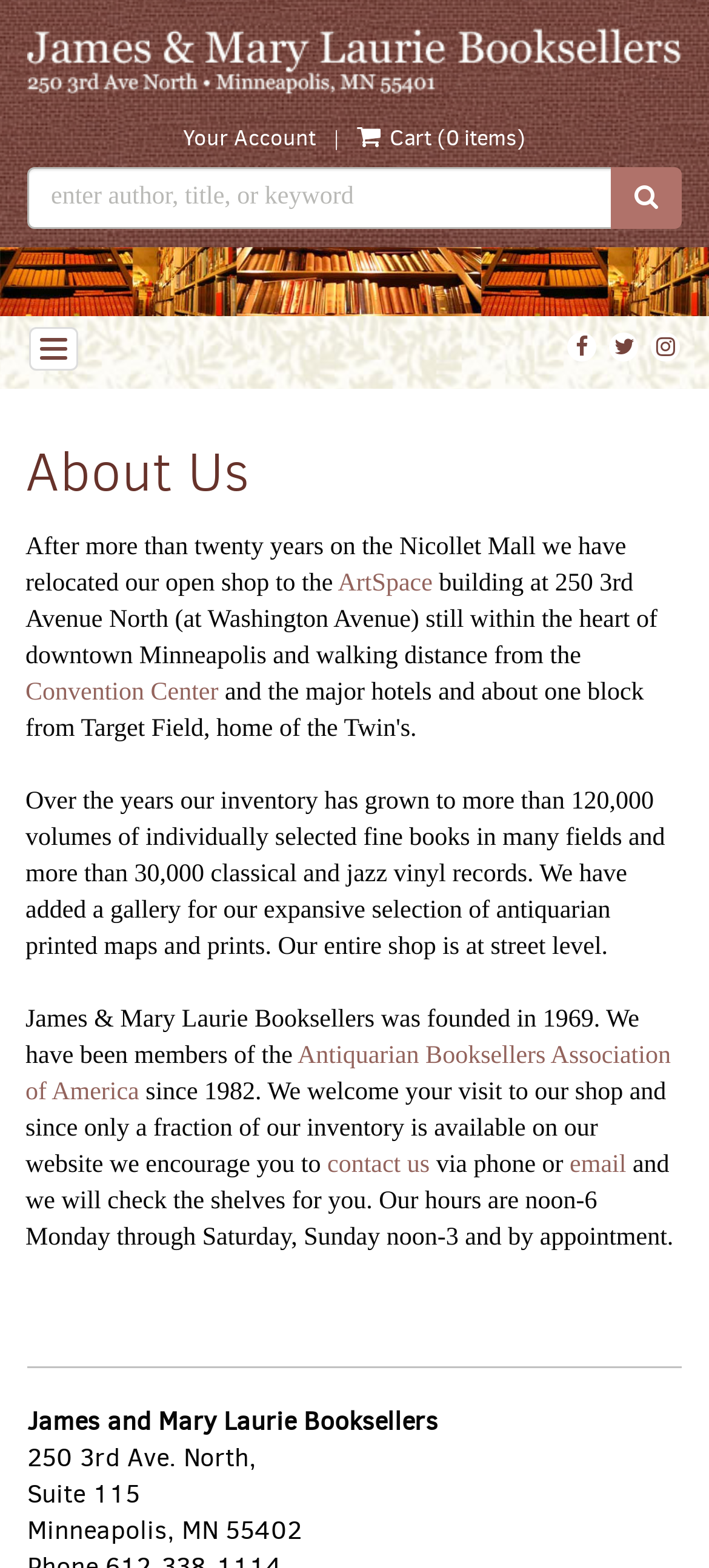Given the element description: "Privacy Policy", predict the bounding box coordinates of the UI element it refers to, using four float numbers between 0 and 1, i.e., [left, top, right, bottom].

None